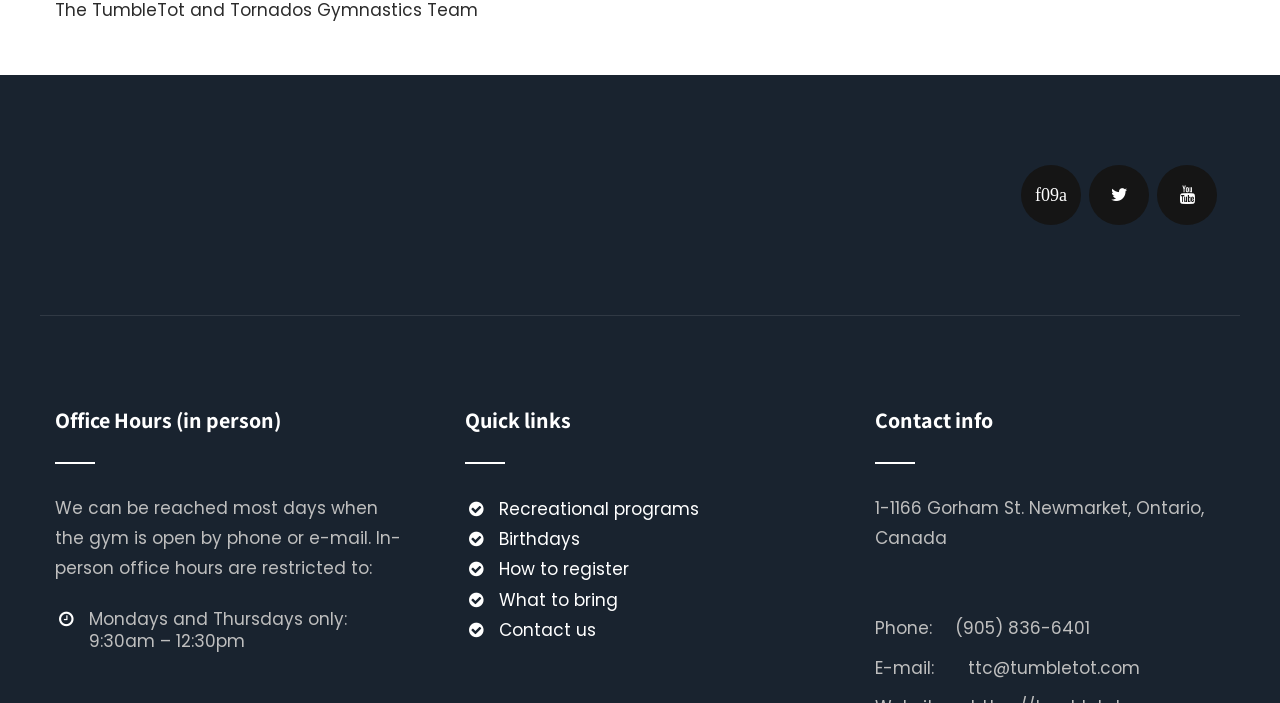Kindly provide the bounding box coordinates of the section you need to click on to fulfill the given instruction: "Contact us".

[0.39, 0.879, 0.466, 0.913]